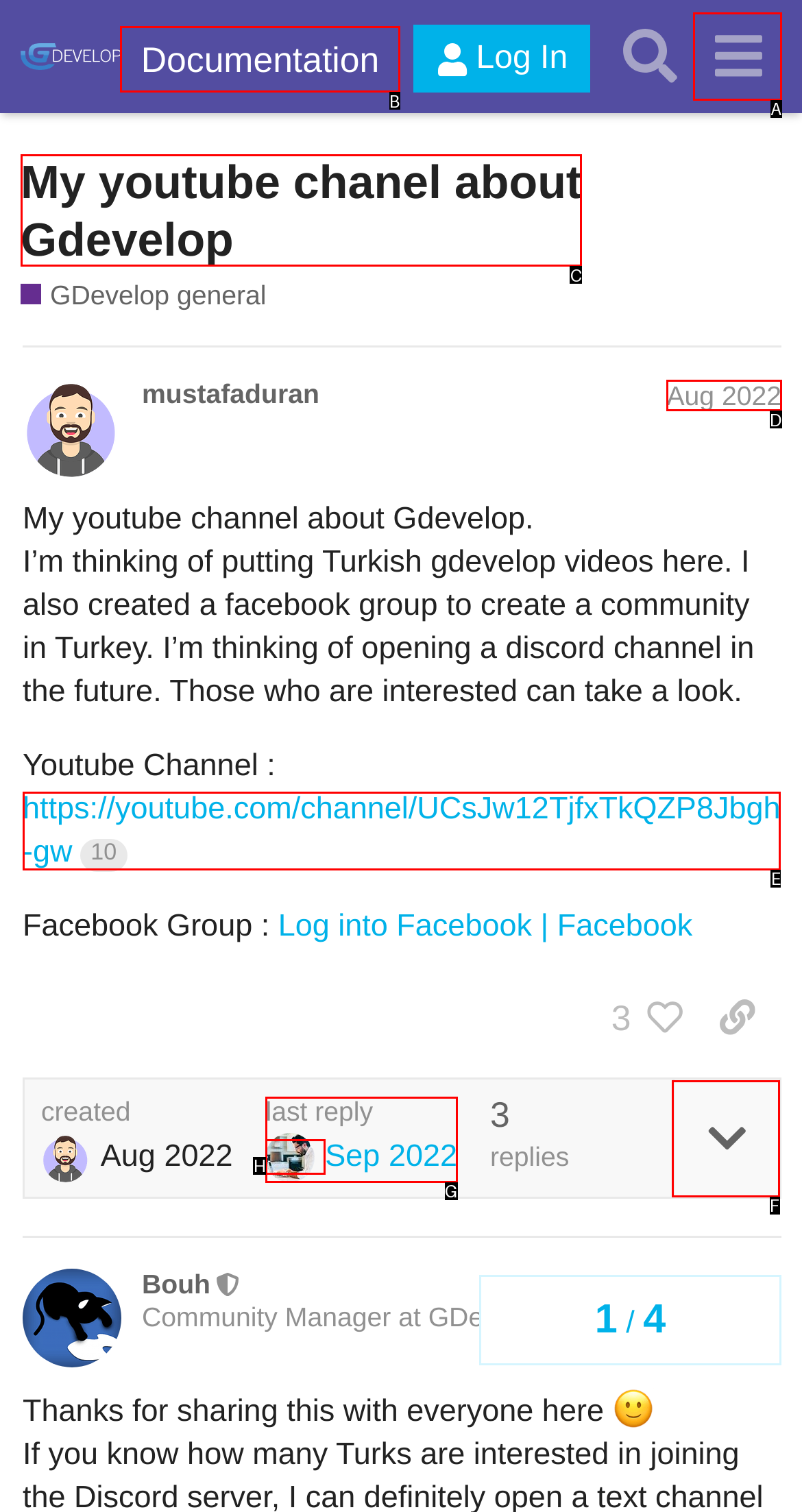Which UI element matches this description: Aug 2022?
Reply with the letter of the correct option directly.

D